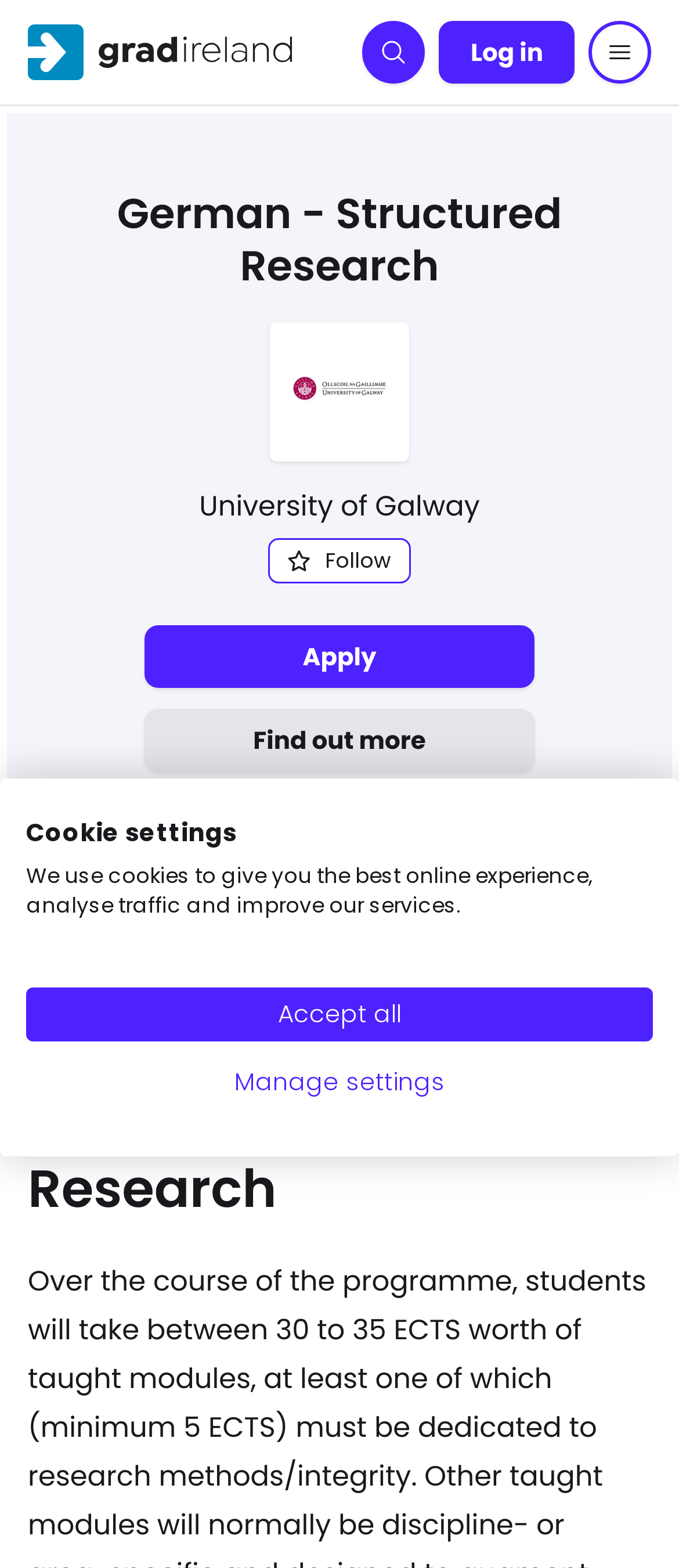How many links are there below the 'German - Structured Research' heading?
Refer to the screenshot and respond with a concise word or phrase.

Four